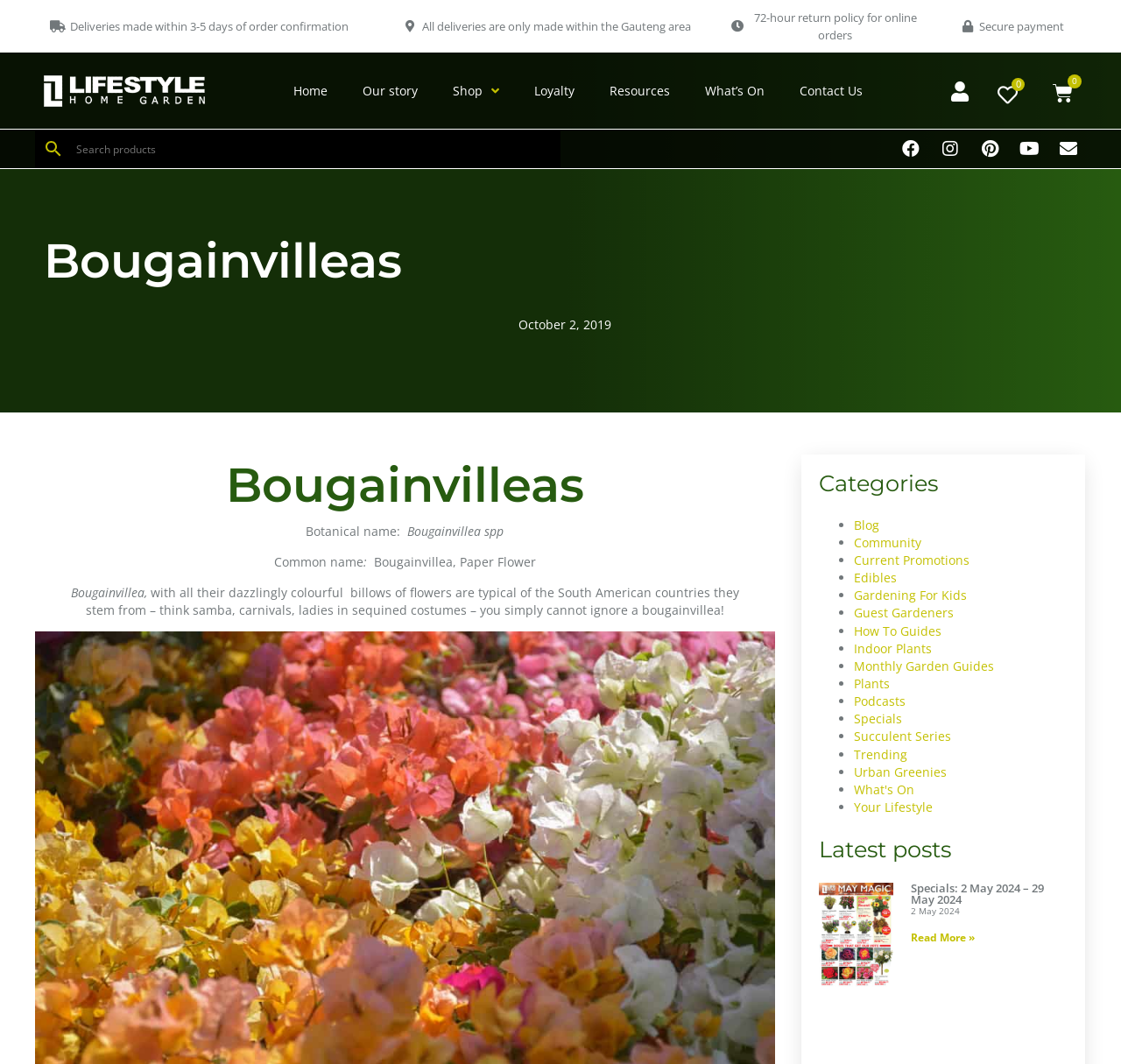Based on what you see in the screenshot, provide a thorough answer to this question: What is the return policy for online orders?

The text '72-hour return policy for online orders' explicitly states that online orders have a 72-hour return policy, allowing customers to return their orders within 72 hours.